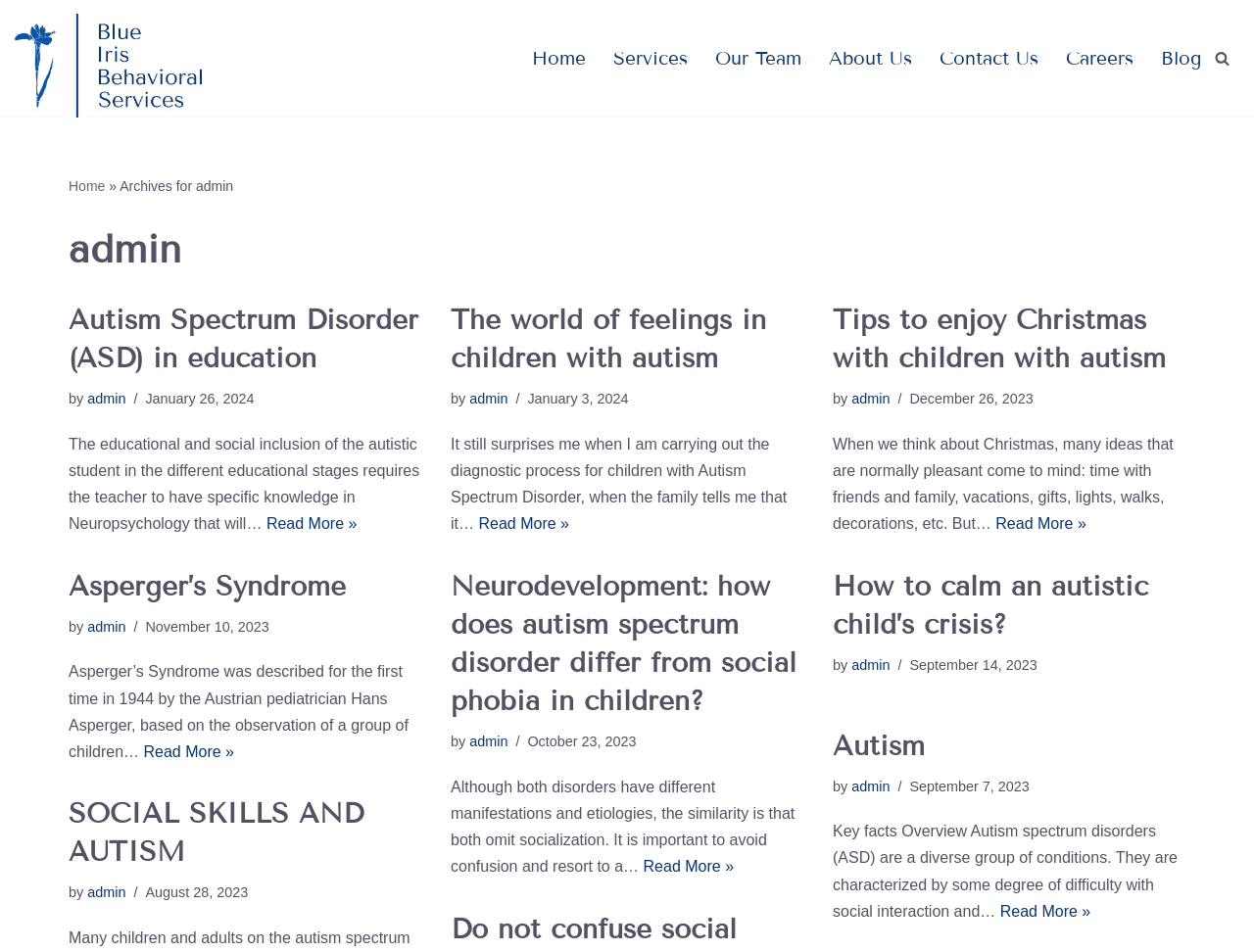Respond to the question with just a single word or phrase: 
What is the date of the second article?

January 3, 2024